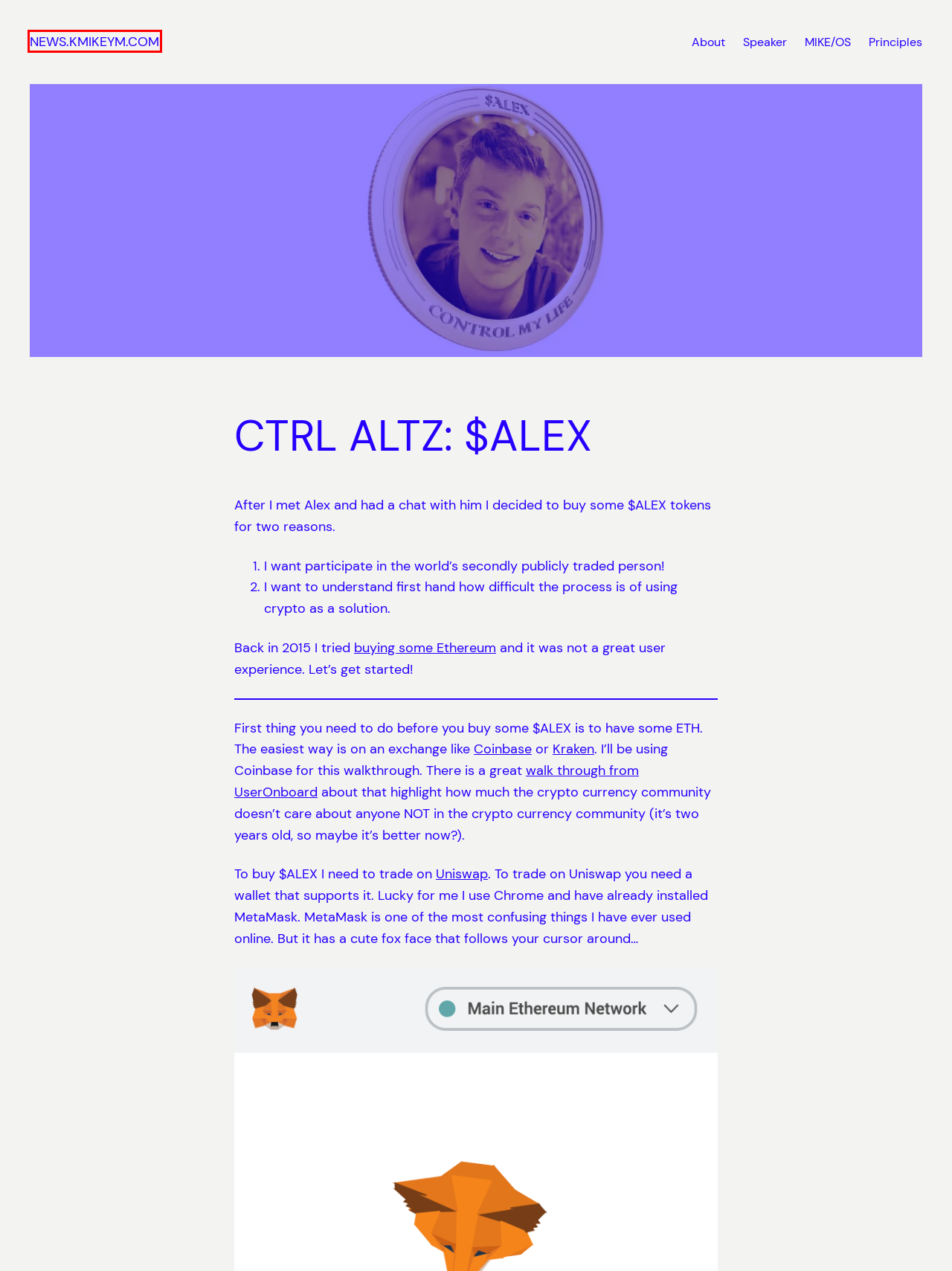You are provided with a screenshot of a webpage that includes a red rectangle bounding box. Please choose the most appropriate webpage description that matches the new webpage after clicking the element within the red bounding box. Here are the candidates:
A. Speaker – NEWS.KMIKEYM.COM
B. MIKE/OS – NEWS.KMIKEYM.COM
C. Blog Tool, Publishing Platform, and CMS – WordPress.org
D. About – NEWS.KMIKEYM.COM
E. Crypto – NEWS.KMIKEYM.COM
F. NEWS.KMIKEYM.COM
G. Principles – NEWS.KMIKEYM.COM
H. My Attempted Ether Binge – NEWS.KMIKEYM.COM

F